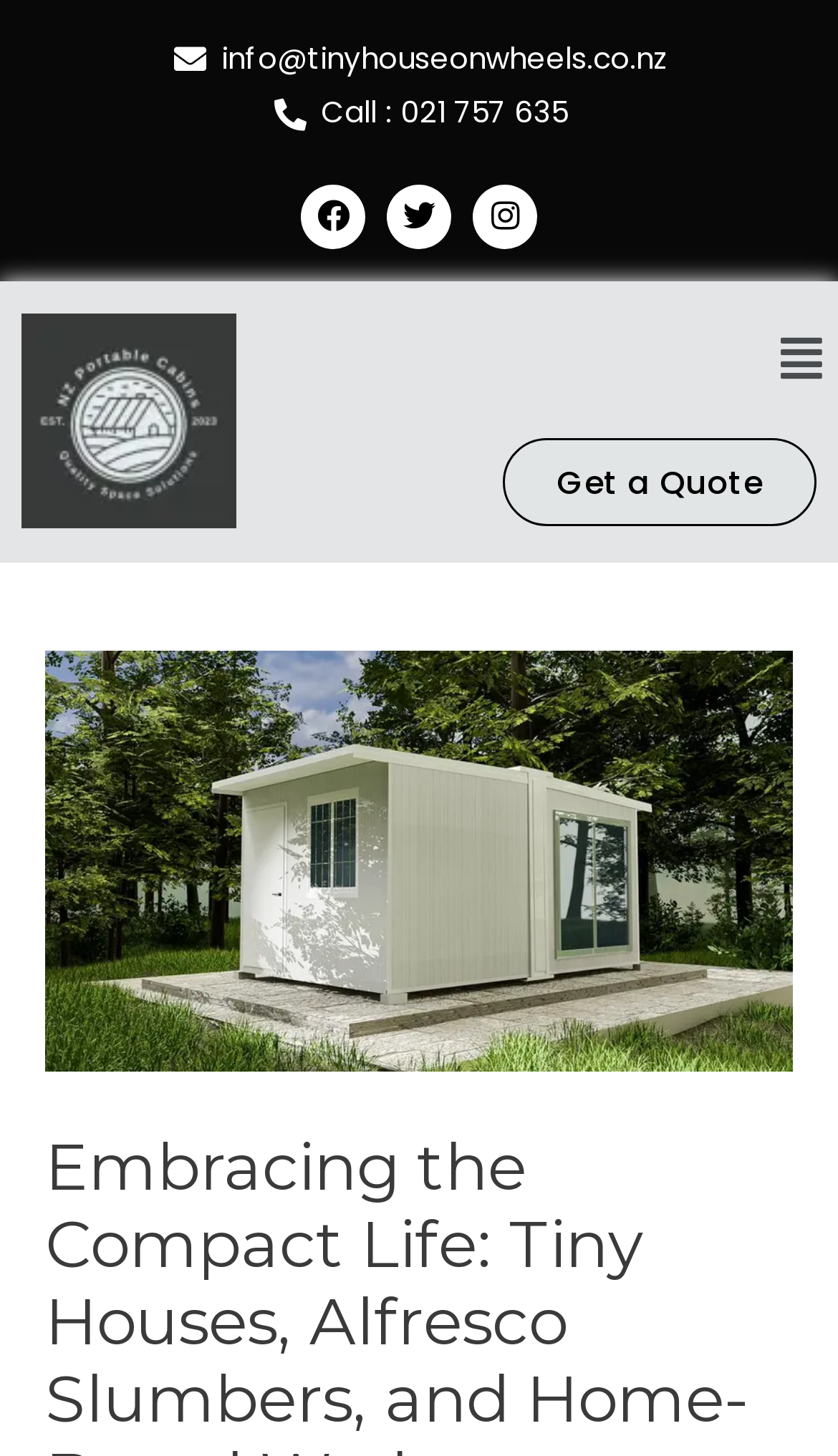Determine the main text heading of the webpage and provide its content.

Embracing the Compact Life: Tiny Houses, Alfresco Slumbers, and Home-Based Workspaces